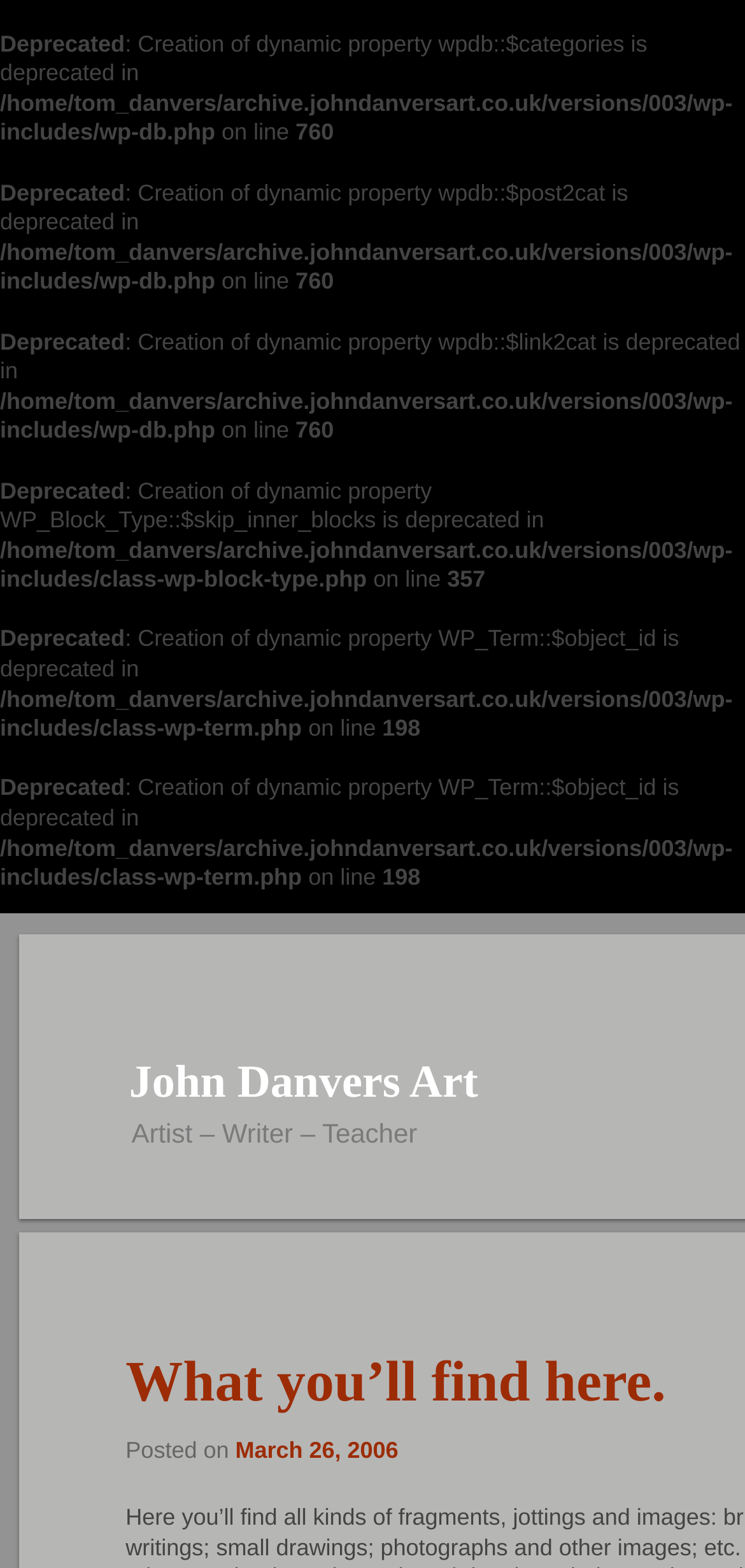What is the name of the website?
Refer to the image and provide a detailed answer to the question.

The name of the website can be found in the link element with the text 'John Danvers Art' at the bottom of the page, which suggests that it is the title of the website.